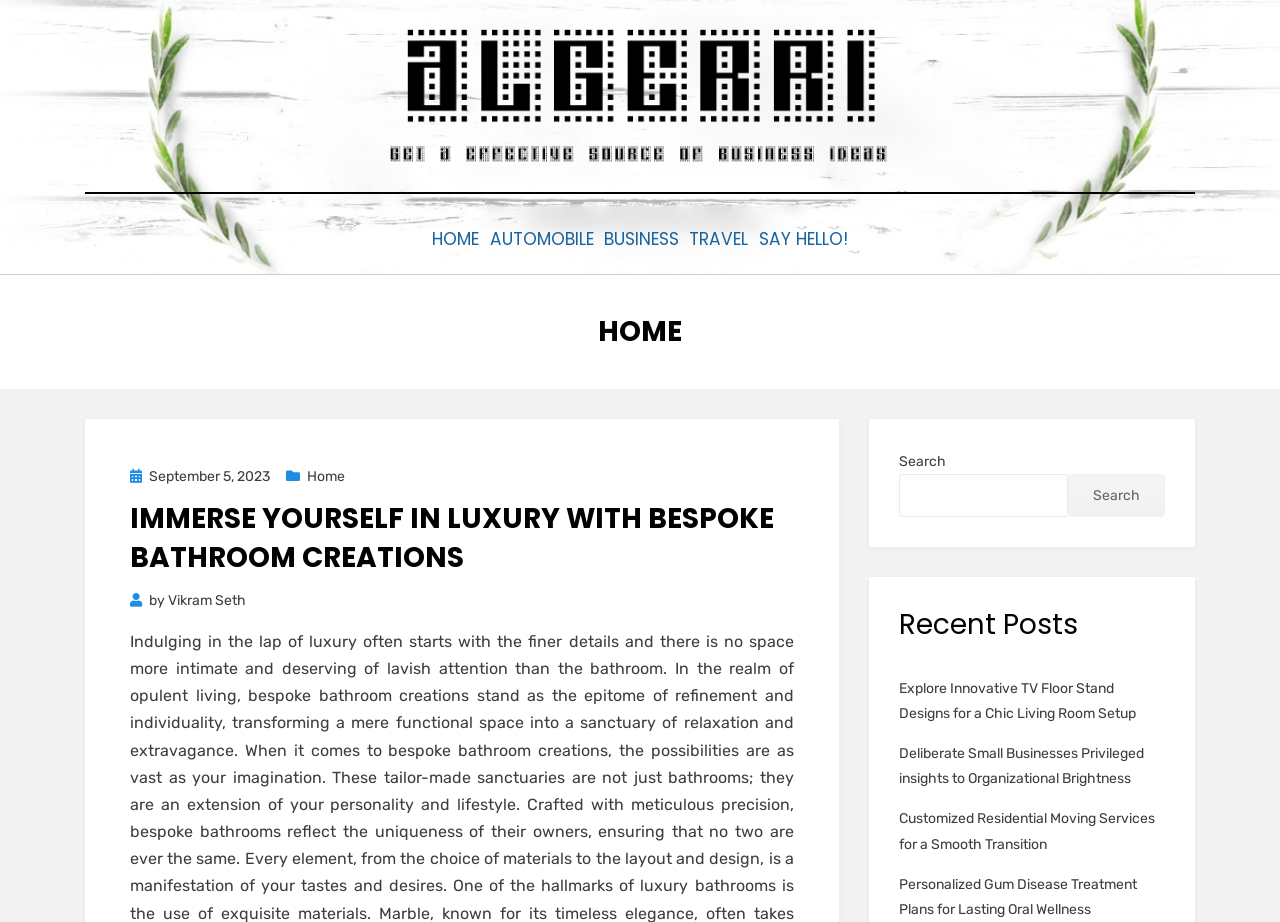What is the date of the current post?
Please interpret the details in the image and answer the question thoroughly.

I found the answer by examining the link element ' September 5, 2023' which is a sub-element of the header 'IMMERSE YOURSELF IN LUXURY WITH BESPOKE BATHROOM CREATIONS'.